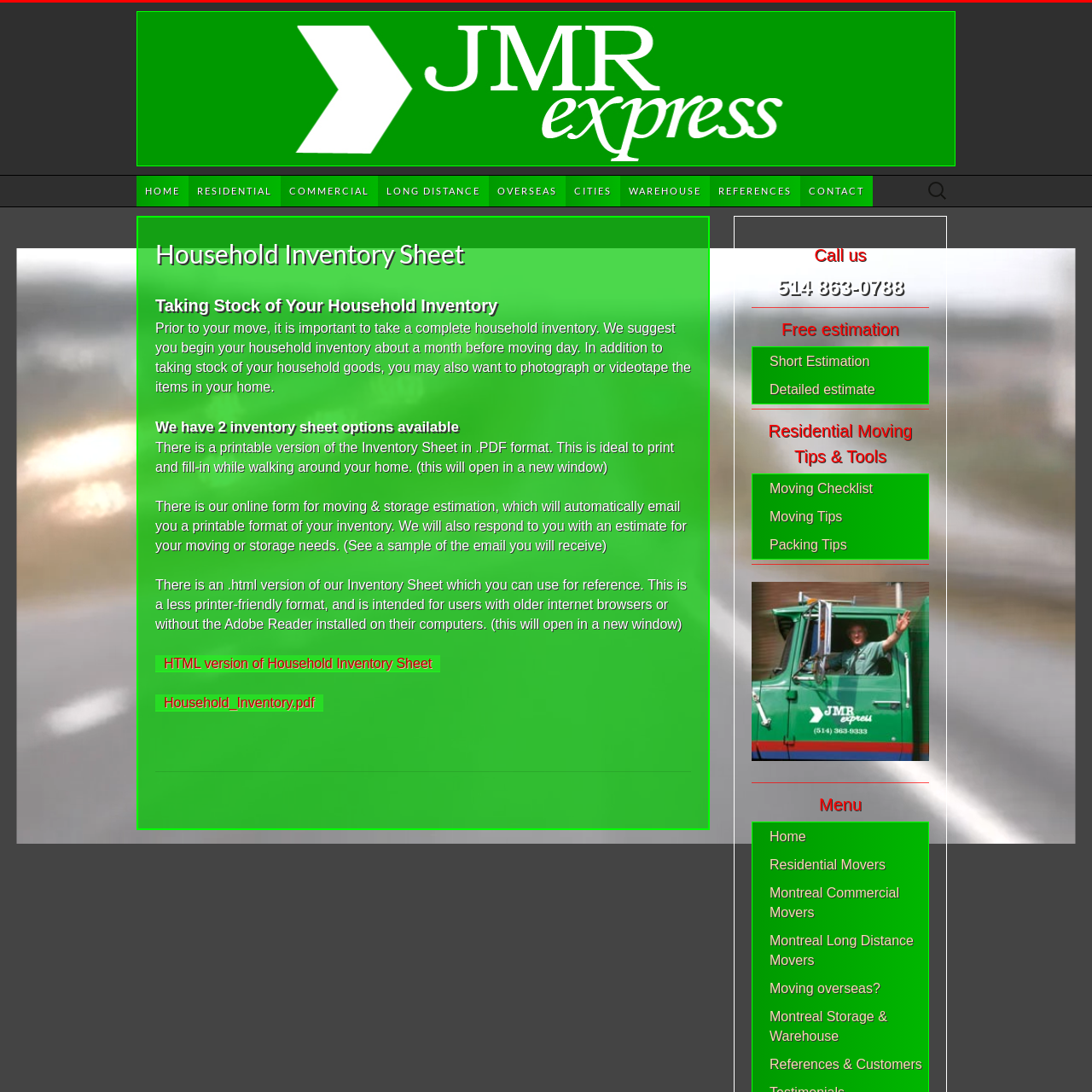Give a concise answer using one word or a phrase to the following question:
What is the phone number to call for moving estimates?

514 863-0788